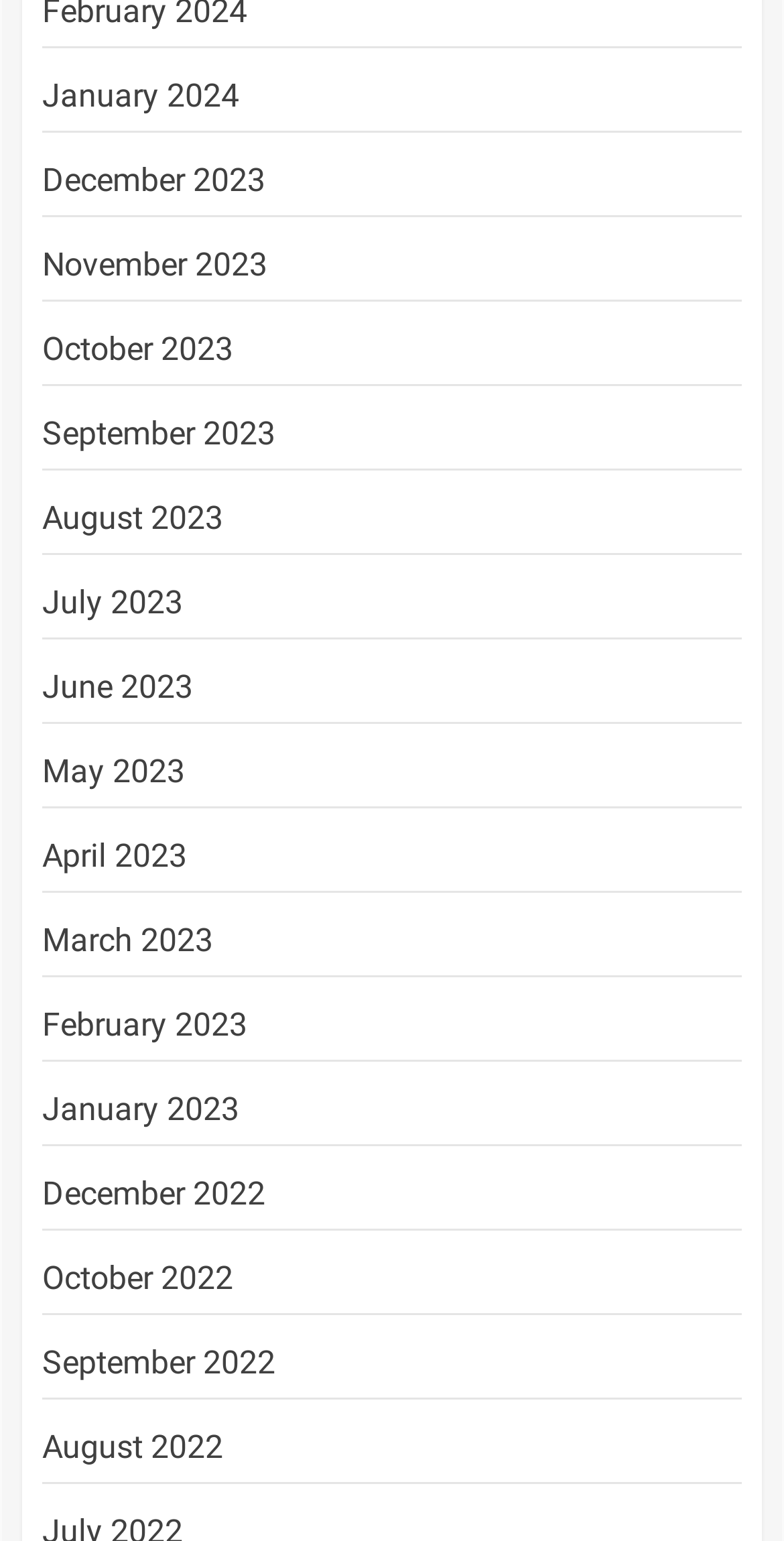Locate the bounding box coordinates of the clickable element to fulfill the following instruction: "browse November 2023". Provide the coordinates as four float numbers between 0 and 1 in the format [left, top, right, bottom].

[0.054, 0.159, 0.341, 0.184]